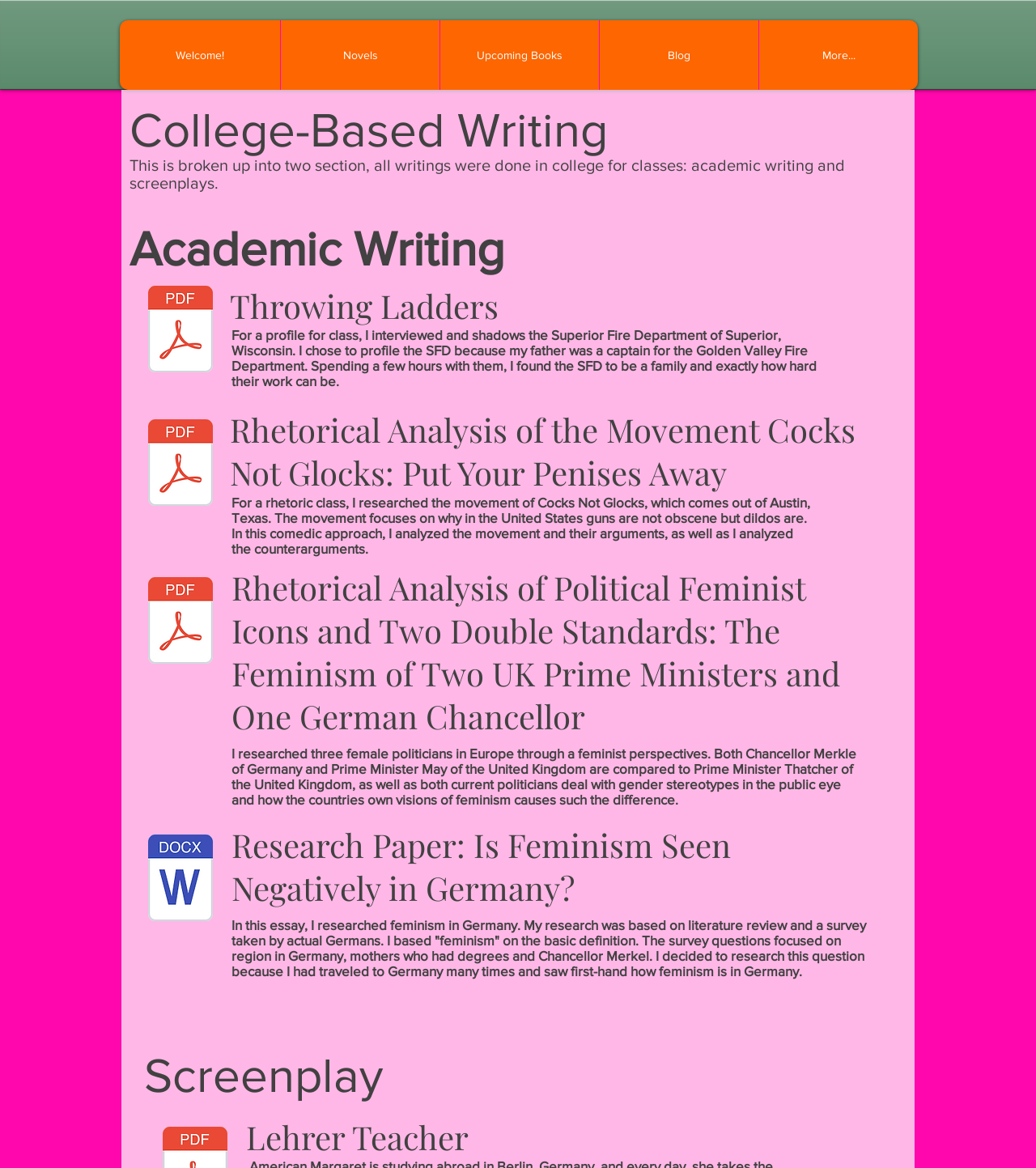Please provide the bounding box coordinates for the element that needs to be clicked to perform the following instruction: "Explore the 'Blog' page". The coordinates should be given as four float numbers between 0 and 1, i.e., [left, top, right, bottom].

[0.578, 0.017, 0.732, 0.077]